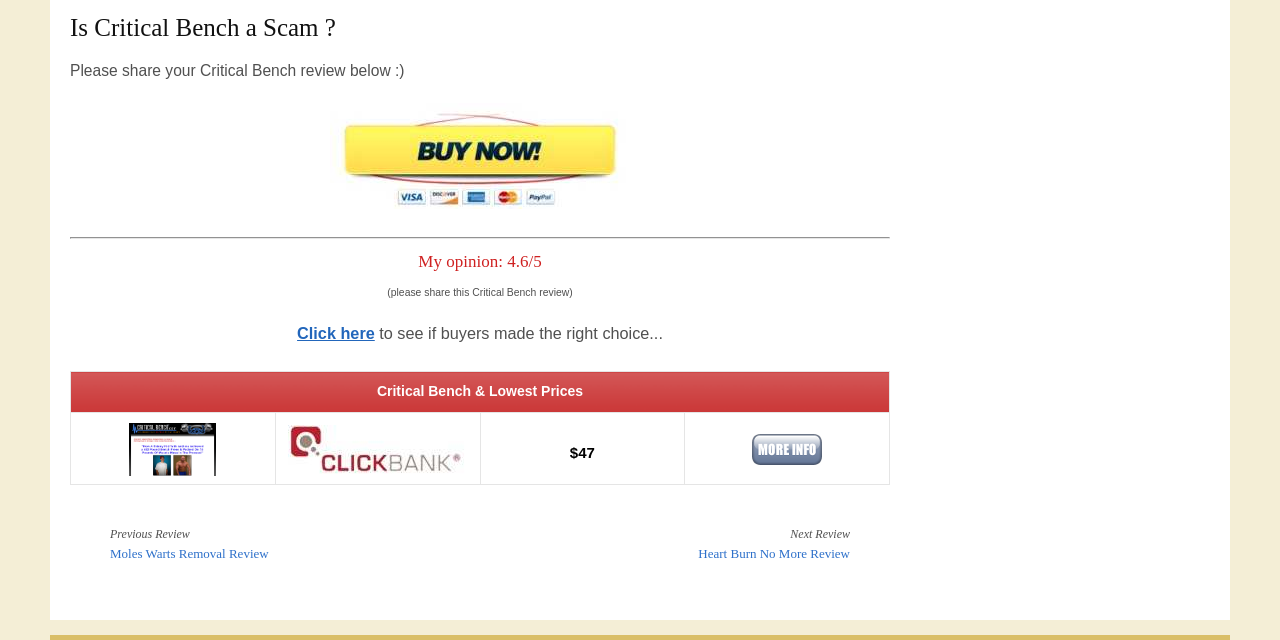Please provide a brief answer to the following inquiry using a single word or phrase:
What is the copyright year of the webpage?

2024